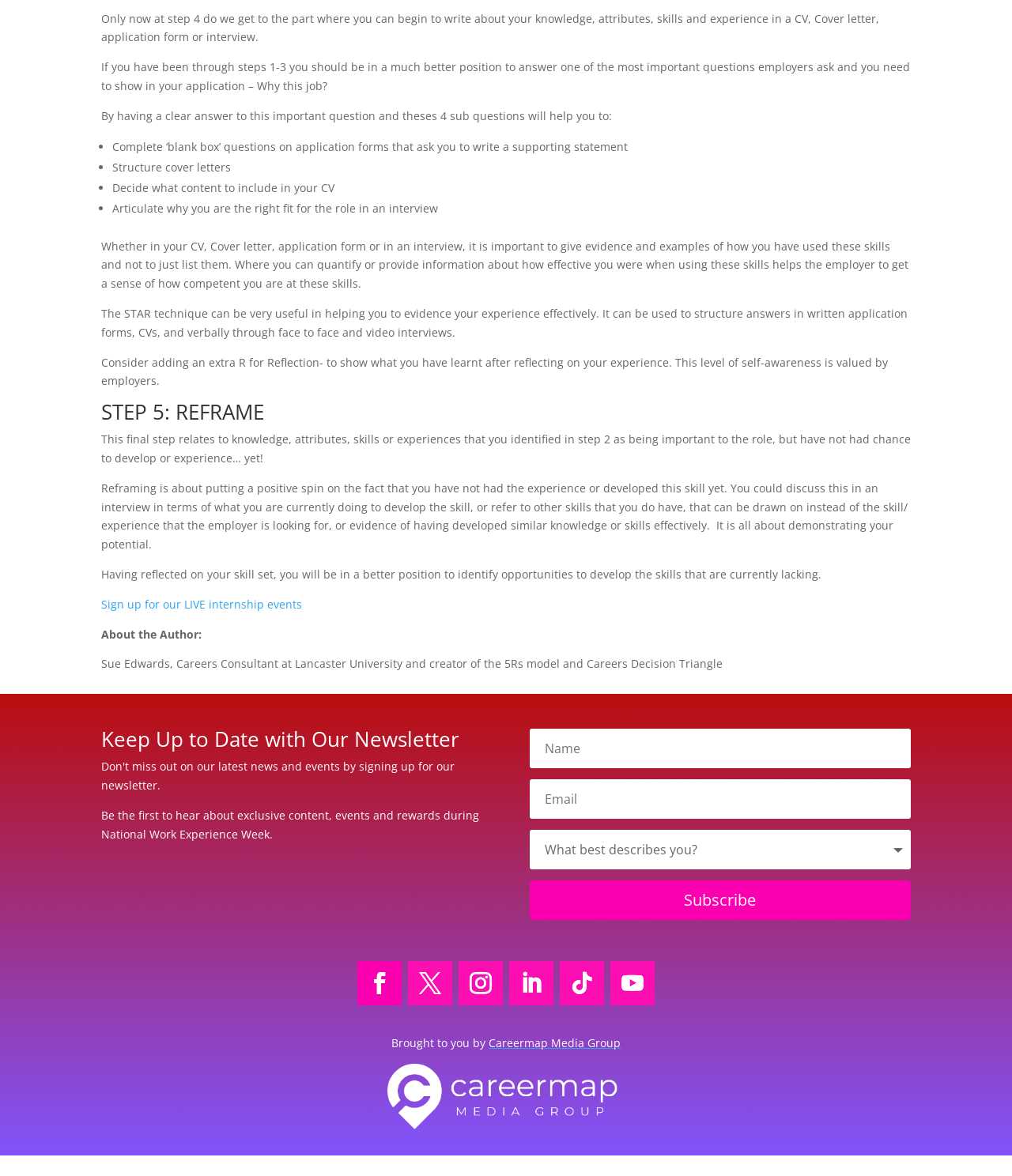Locate the coordinates of the bounding box for the clickable region that fulfills this instruction: "Enter email address to keep up to date with the newsletter".

[0.523, 0.62, 0.9, 0.653]